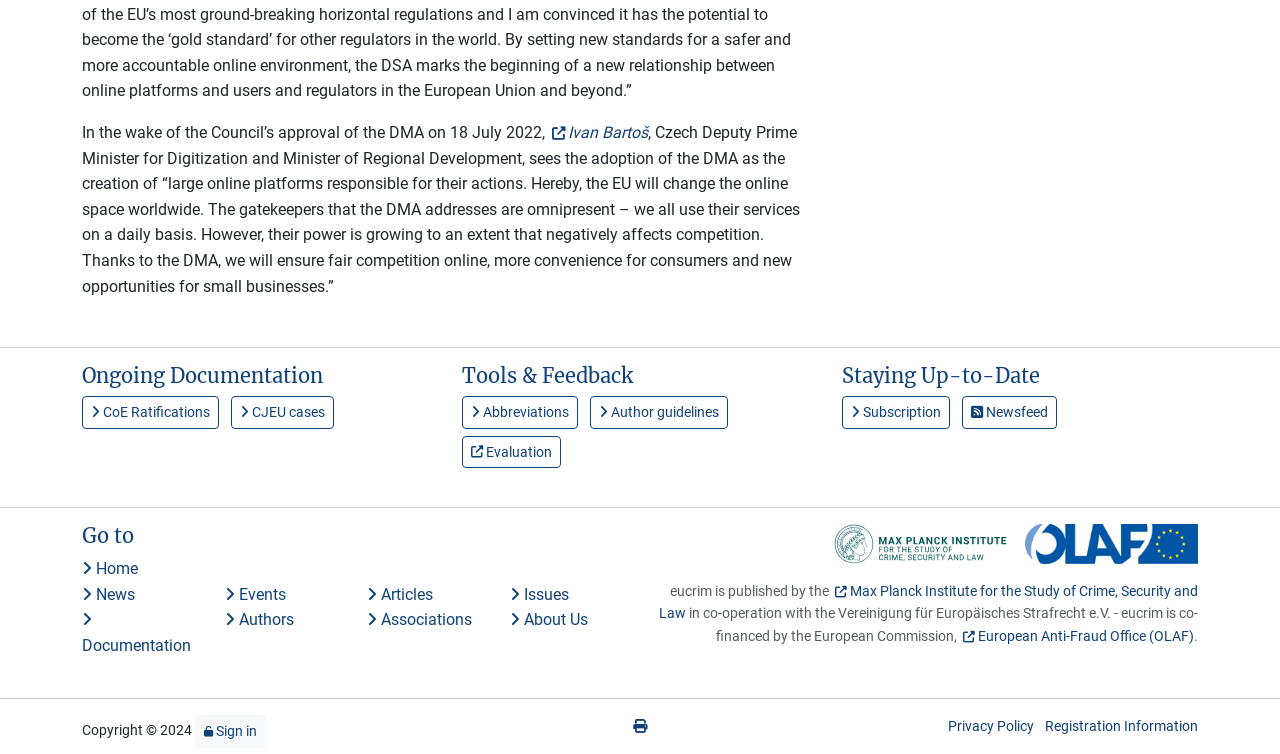What is the orientation of the separator at [0.0, 0.46, 1.0, 0.462]?
Refer to the screenshot and respond with a concise word or phrase.

Horizontal